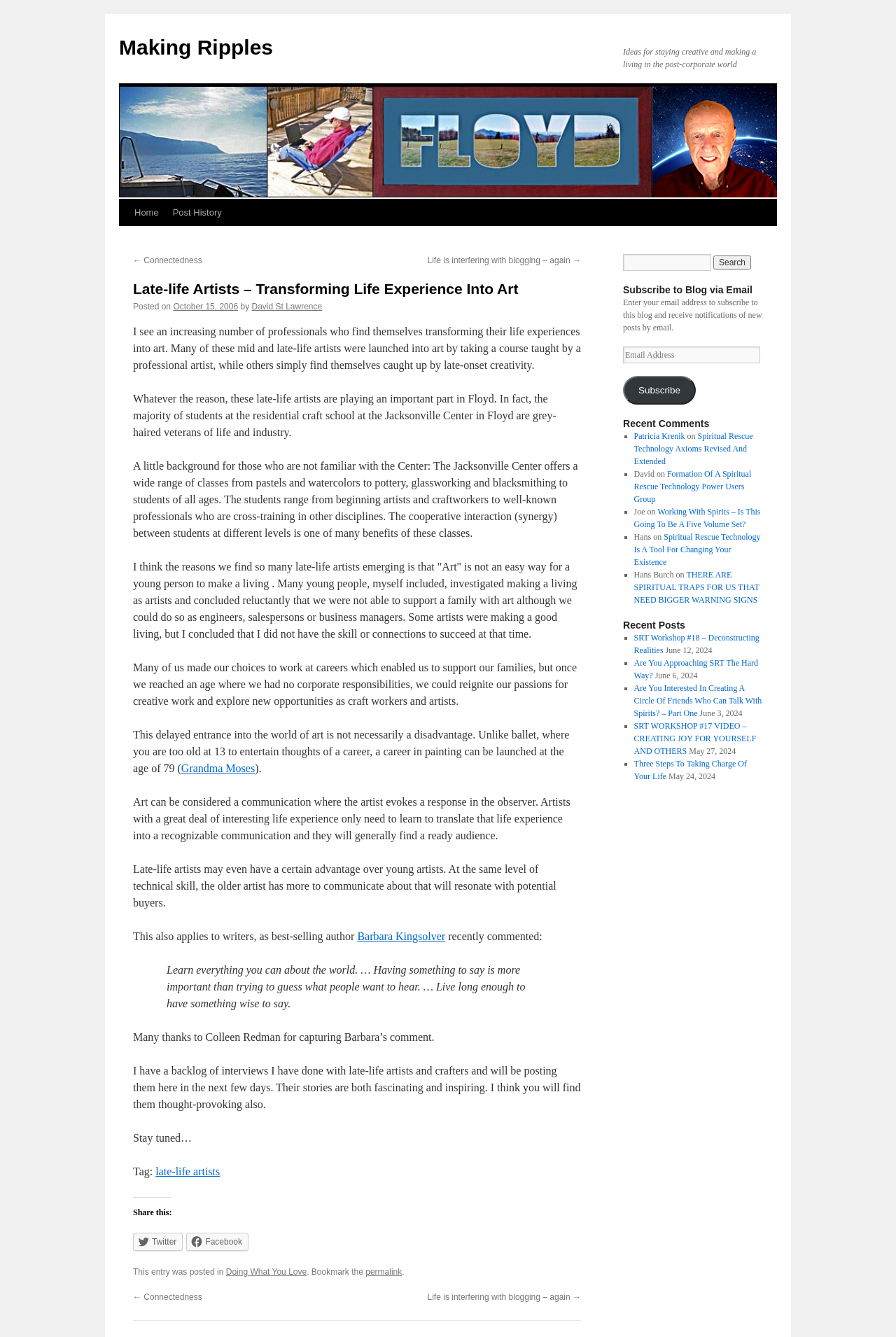Please identify the bounding box coordinates of the clickable element to fulfill the following instruction: "Read the 'Late-life Artists – Transforming Life Experience Into Art' post". The coordinates should be four float numbers between 0 and 1, i.e., [left, top, right, bottom].

[0.148, 0.209, 0.648, 0.223]